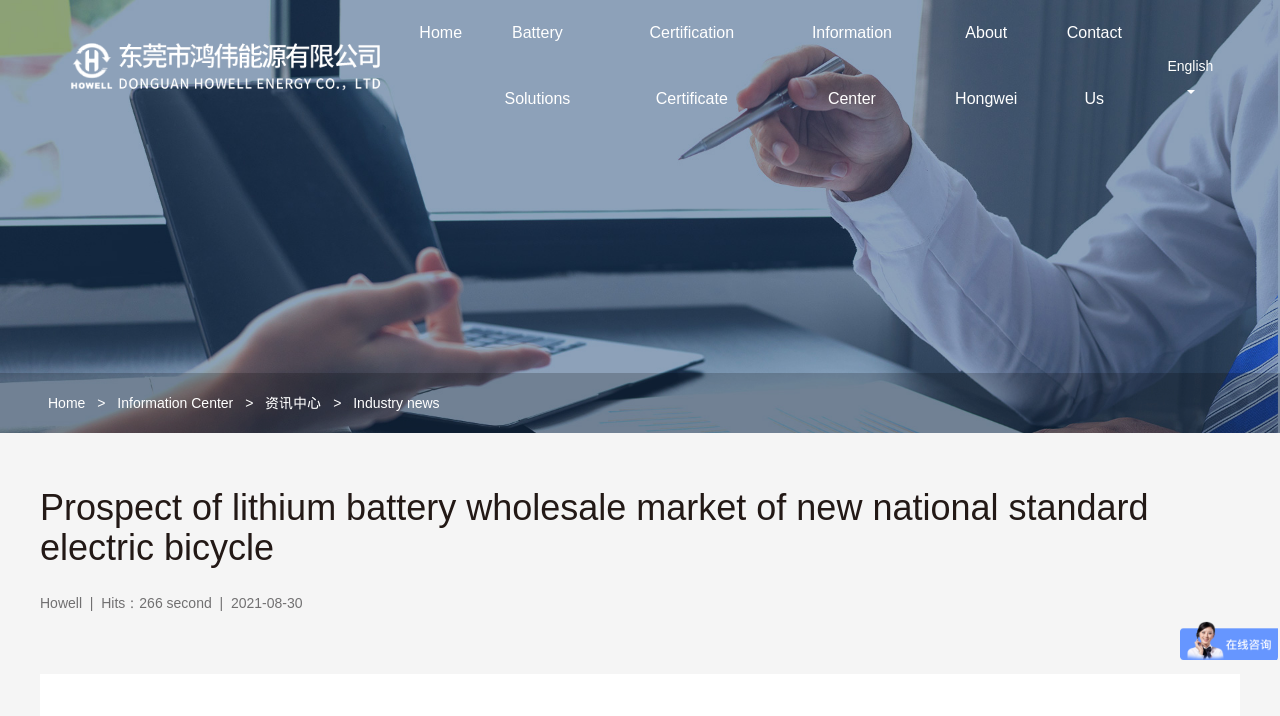How many links are in the top navigation bar?
Please answer using one word or phrase, based on the screenshot.

6